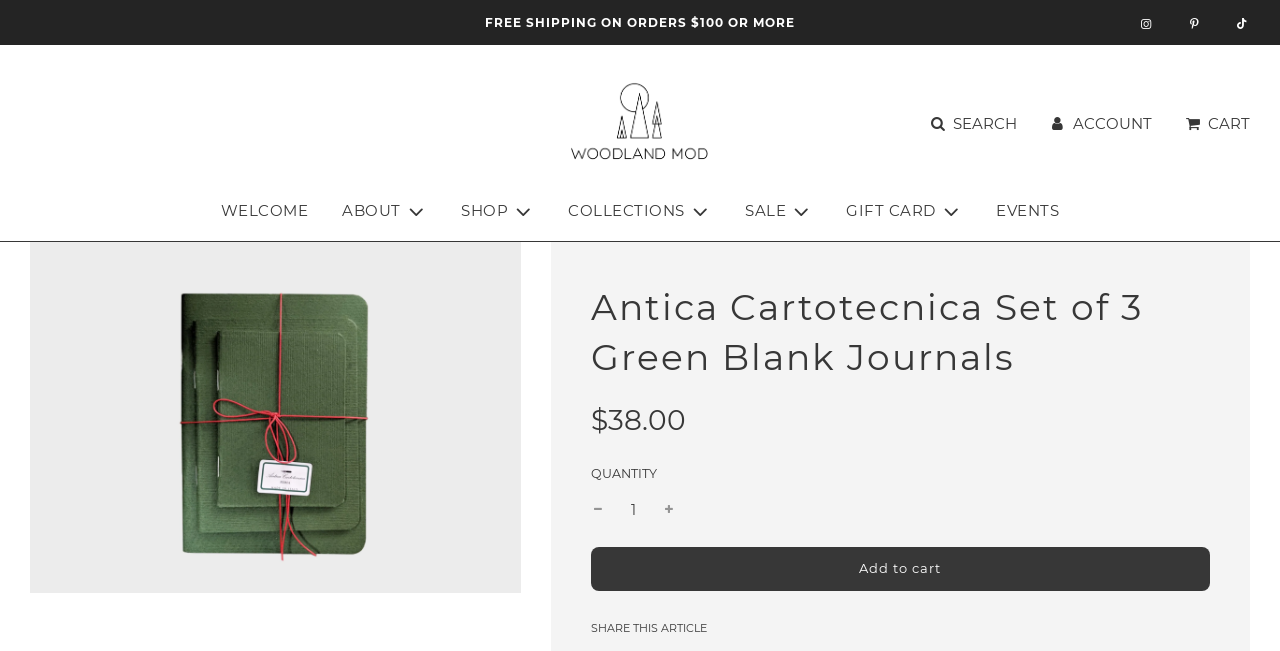What is the sale price of the product?
Please respond to the question with as much detail as possible.

I found the sale price by looking at the StaticText element on the webpage, which says 'Sale price' followed by the price '$38.00'.